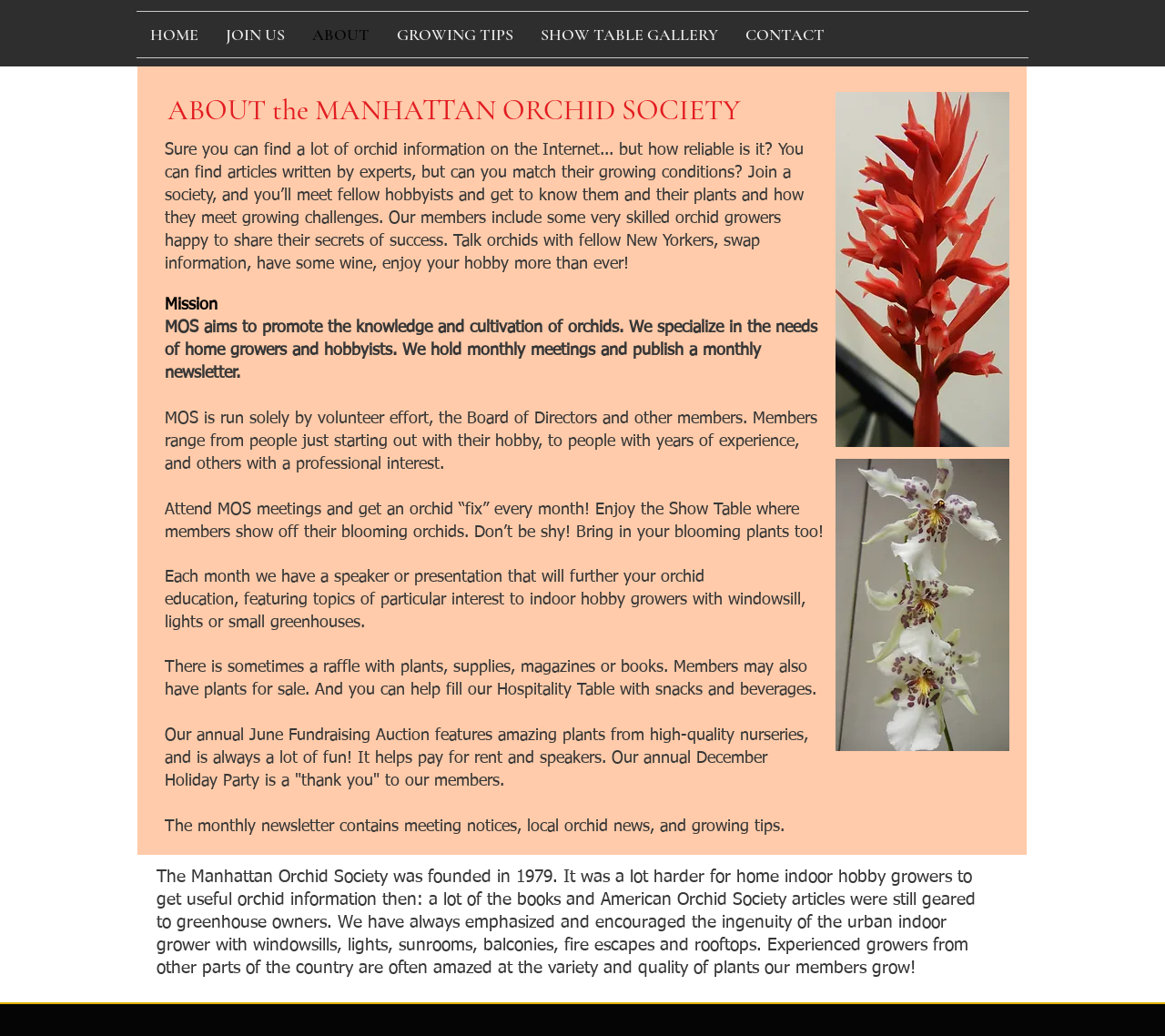Using the information from the screenshot, answer the following question thoroughly:
What is the focus of MOS?

According to the webpage, MOS specializes in the needs of home growers and hobbyists, indicating that their focus is on these groups.